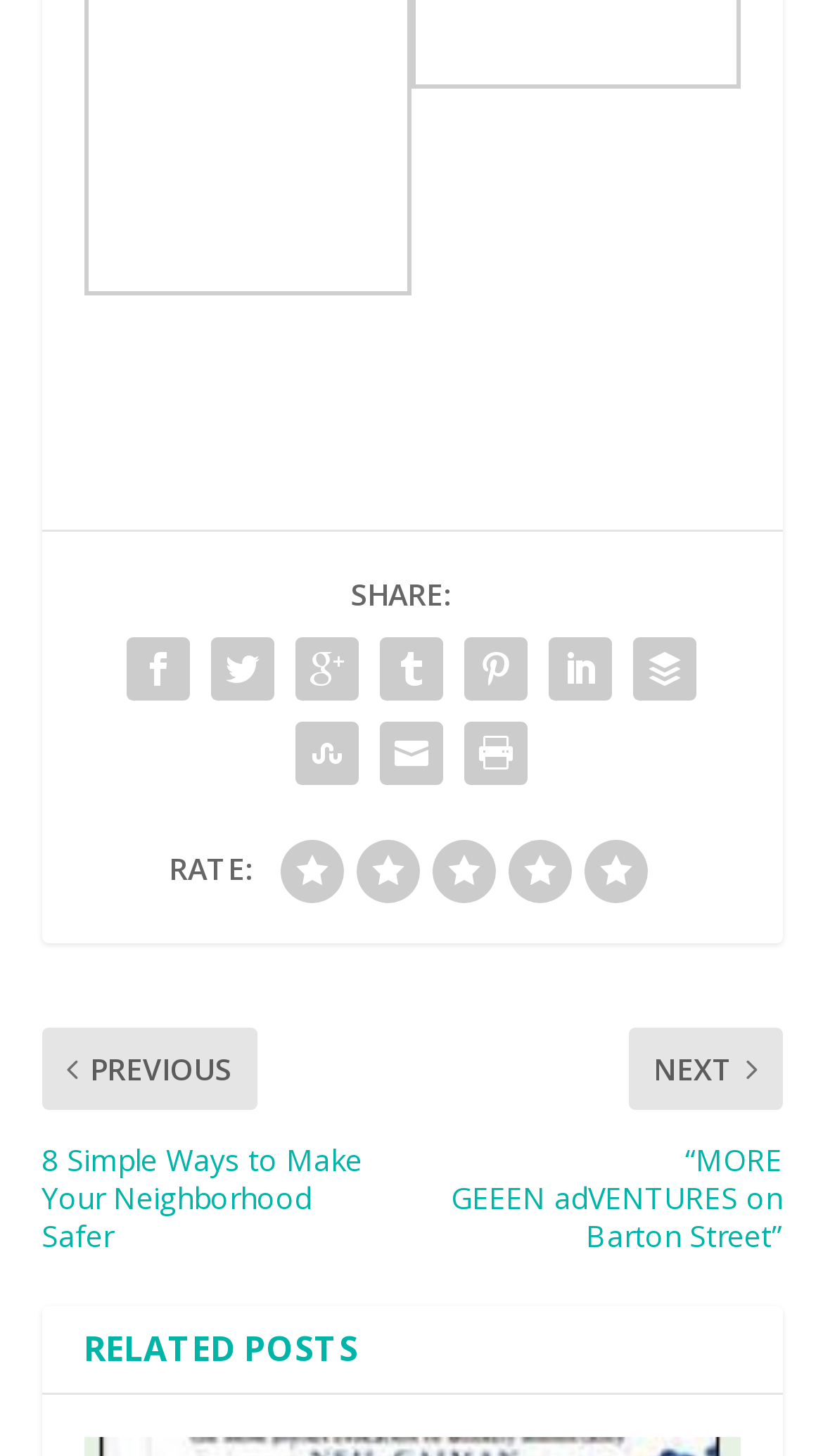What is the section below the rating options?
Look at the screenshot and provide an in-depth answer.

The heading element 'RELATED POSTS' is located at the bottom of the webpage, below the rating options, indicating that it is a separate section.